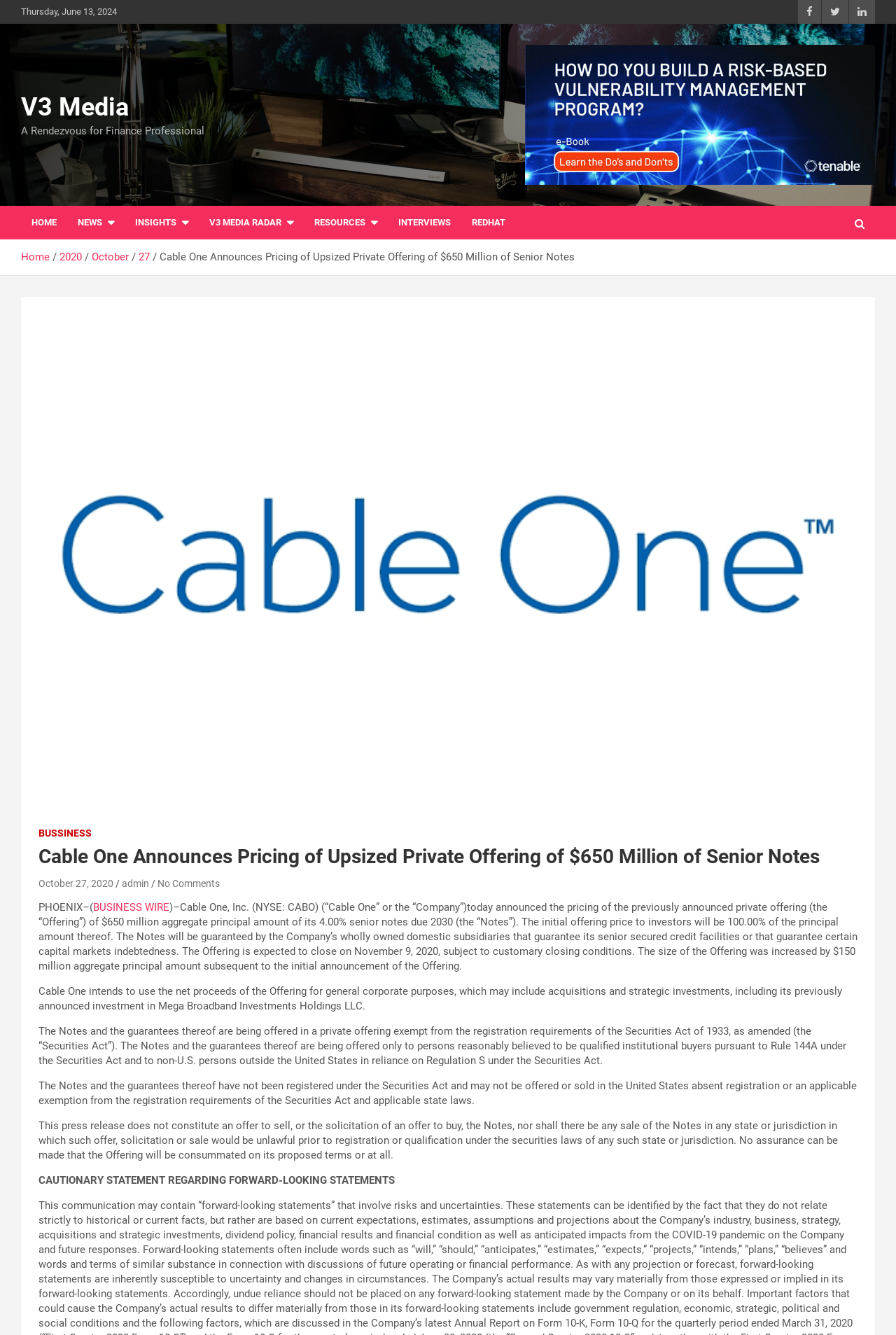Please find the bounding box coordinates of the clickable region needed to complete the following instruction: "Click on V3 MEDIA RADAR". The bounding box coordinates must consist of four float numbers between 0 and 1, i.e., [left, top, right, bottom].

[0.222, 0.154, 0.339, 0.18]